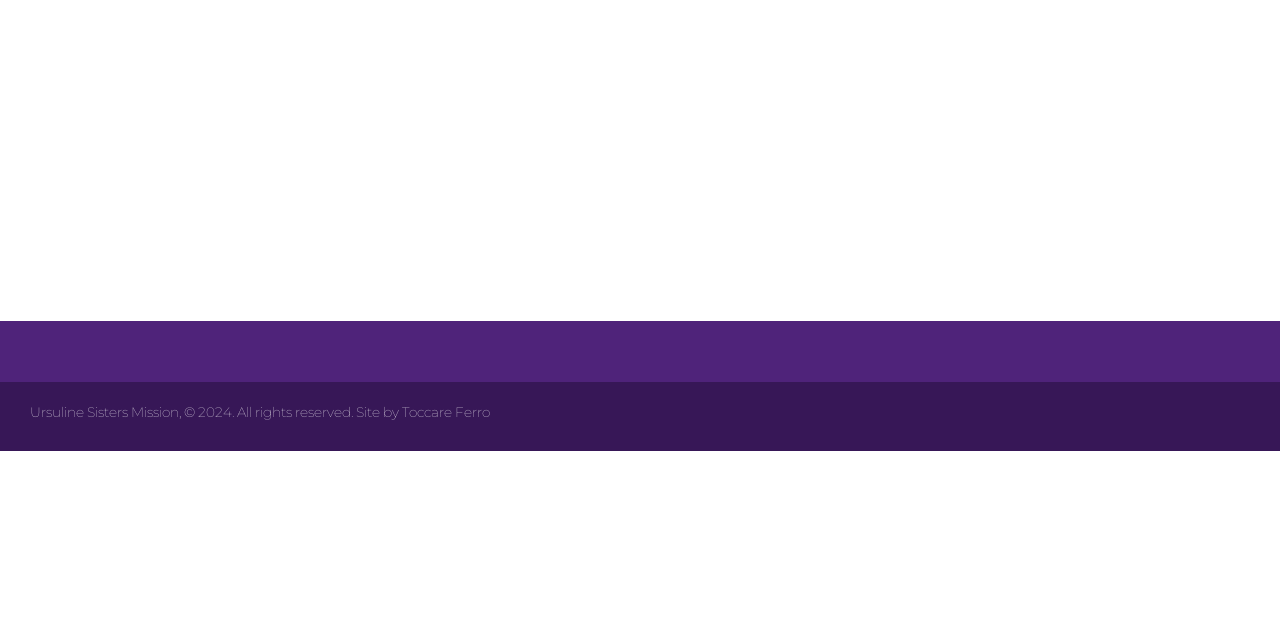Provide the bounding box coordinates, formatted as (top-left x, top-left y, bottom-right x, bottom-right y), with all values being floating point numbers between 0 and 1. Identify the bounding box of the UI element that matches the description: Toccare Ferro

[0.314, 0.631, 0.383, 0.656]